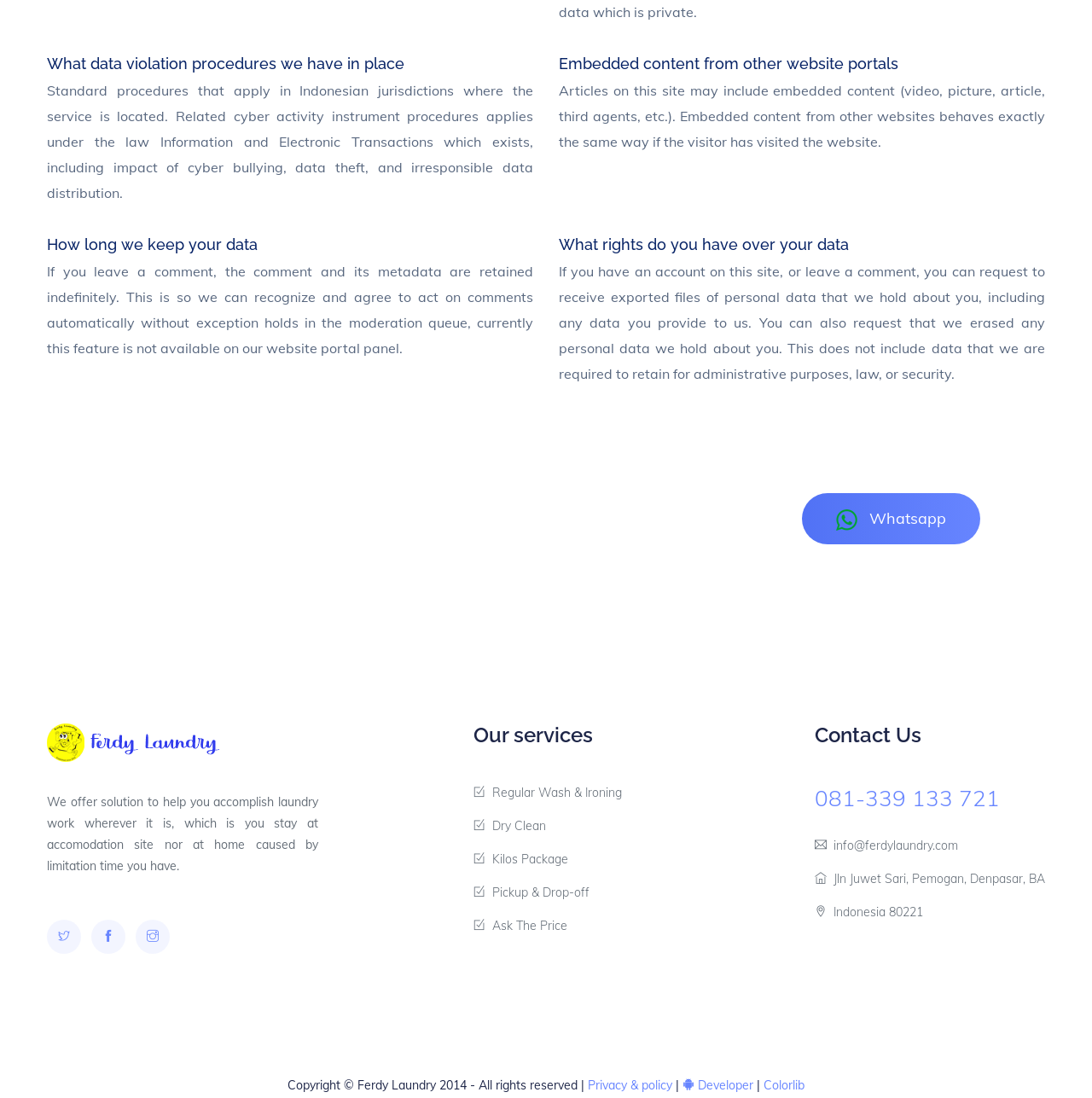Determine the bounding box coordinates of the element's region needed to click to follow the instruction: "Click the 'Privacy & policy' link". Provide these coordinates as four float numbers between 0 and 1, formatted as [left, top, right, bottom].

[0.538, 0.982, 0.616, 0.996]